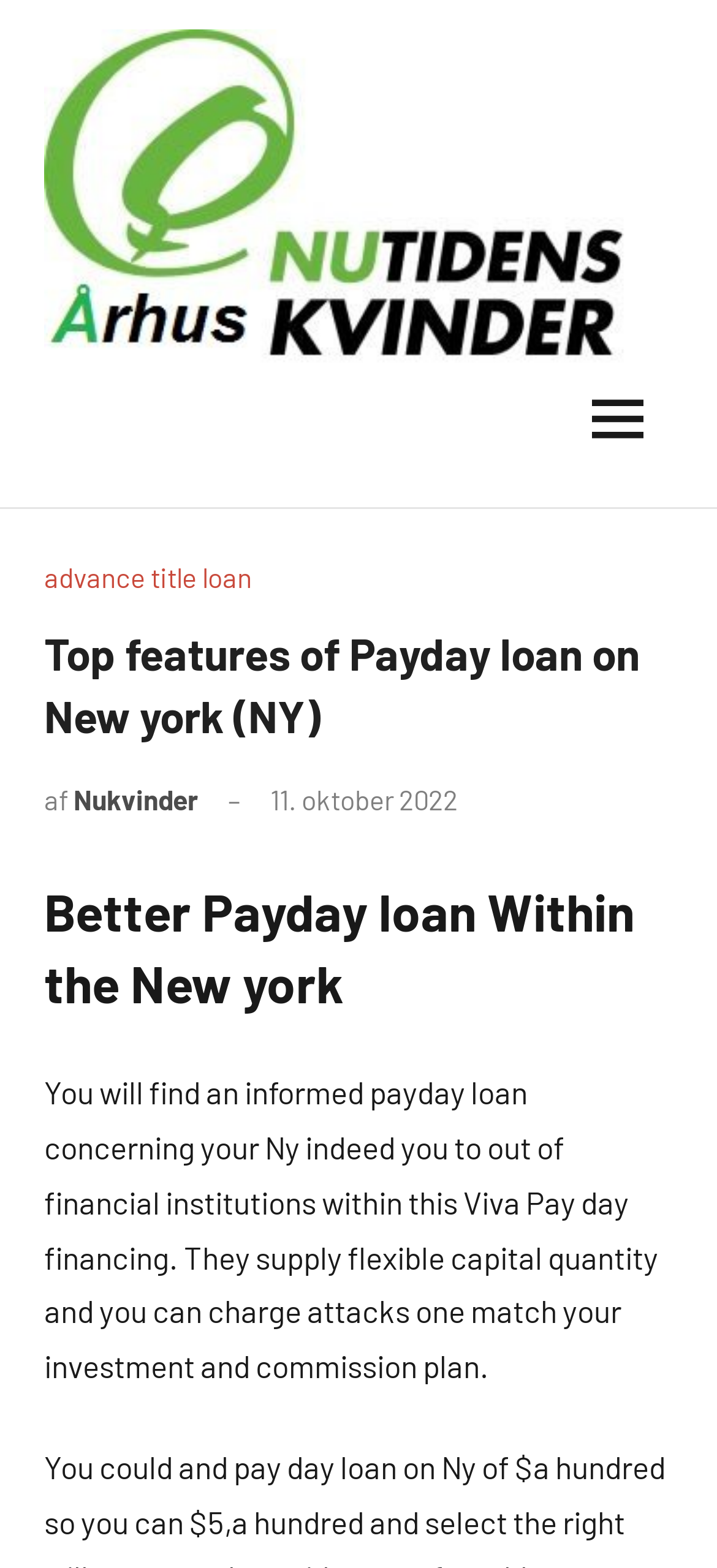What is the location of the payday loan?
Please give a detailed and thorough answer to the question, covering all relevant points.

I determined the answer by looking at the heading element 'Top features of Payday loan on New york (NY)' which specifies the location of the payday loan as New York.